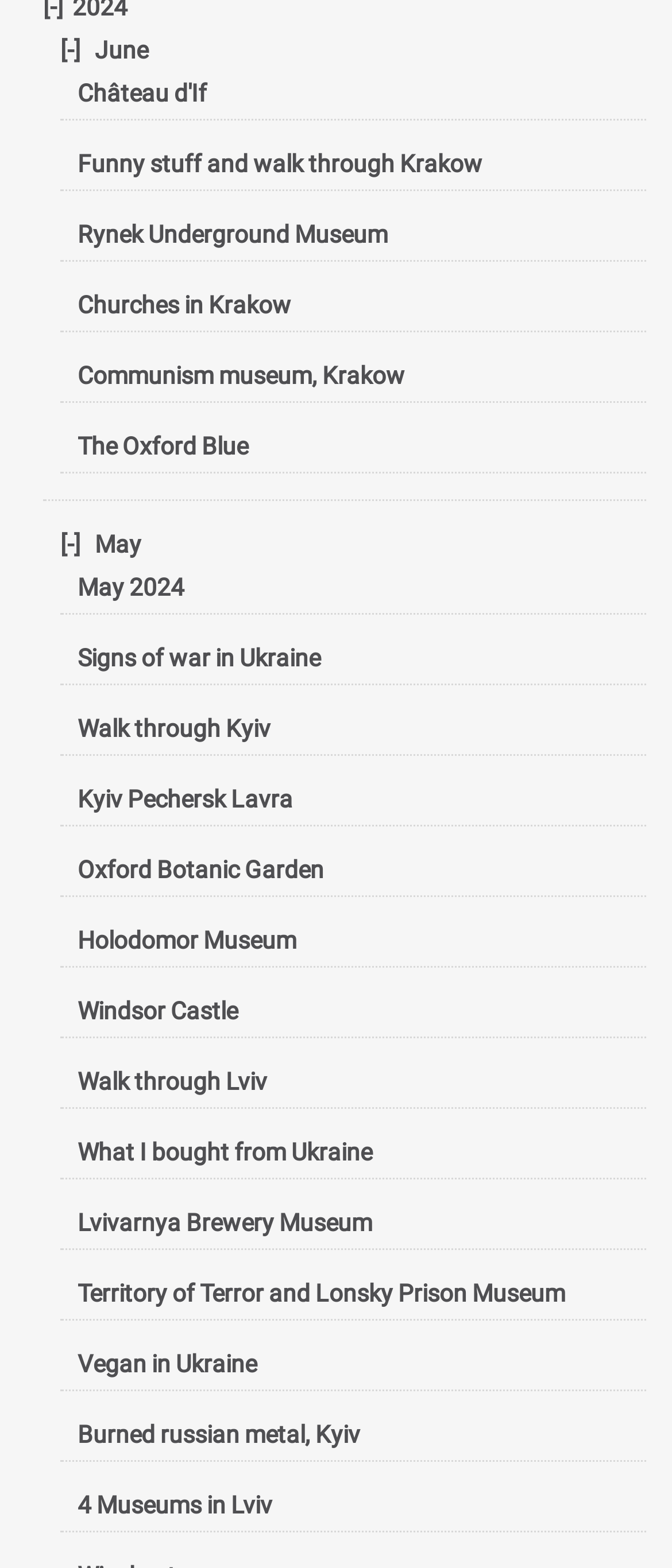Can you find the bounding box coordinates of the area I should click to execute the following instruction: "Discover 4 Museums in Lviv"?

[0.115, 0.951, 0.405, 0.968]